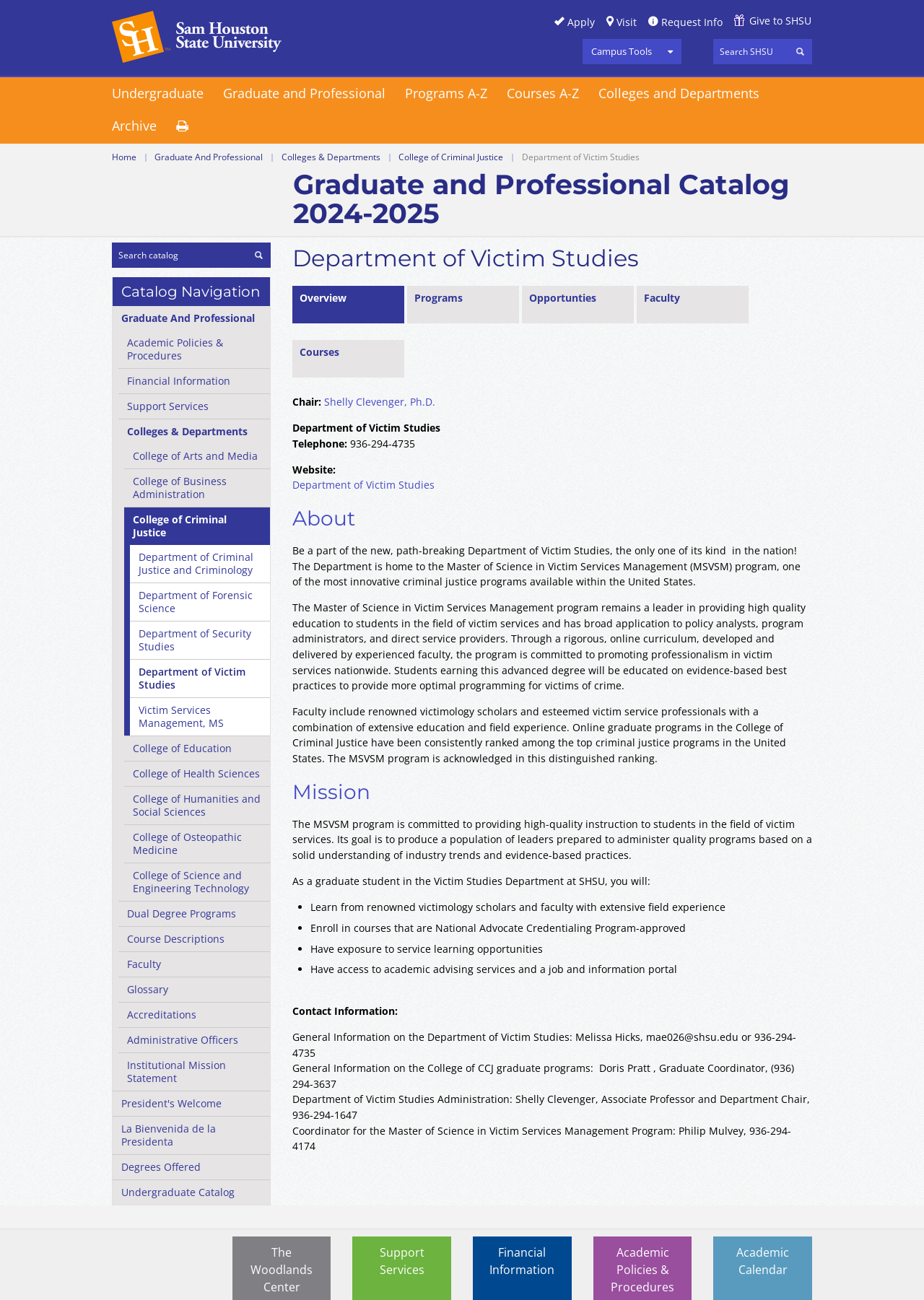Identify the bounding box coordinates of the specific part of the webpage to click to complete this instruction: "Request more information".

[0.702, 0.012, 0.782, 0.022]